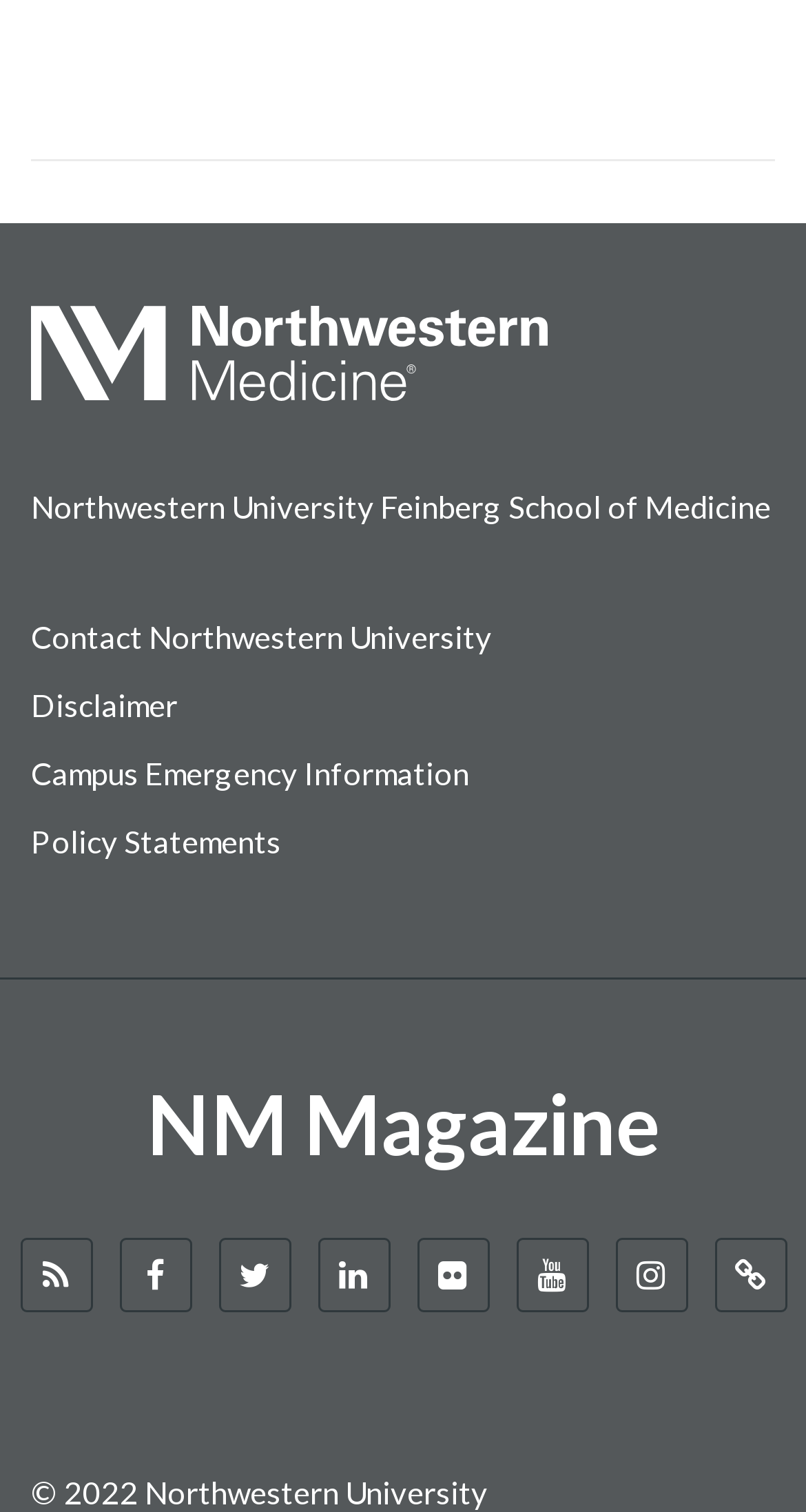From the details in the image, provide a thorough response to the question: What is the name of the magazine associated with this webpage?

The answer can be found by looking at the link 'NM Magazine' which suggests that the webpage is related to a magazine called NM Magazine.